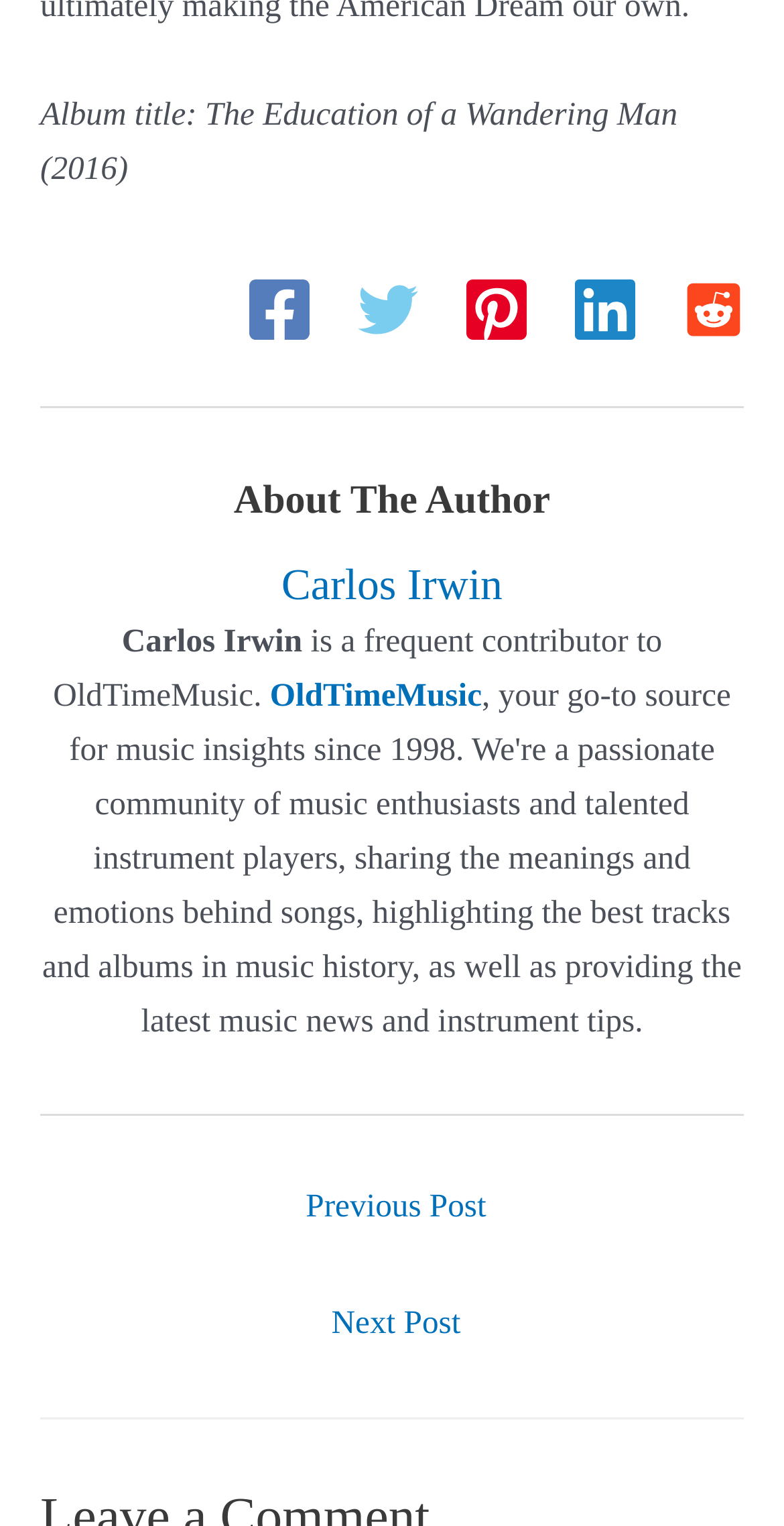Locate the UI element that matches the description OldTimeMusic in the webpage screenshot. Return the bounding box coordinates in the format (top-left x, top-left y, bottom-right x, bottom-right y), with values ranging from 0 to 1.

[0.344, 0.442, 0.615, 0.467]